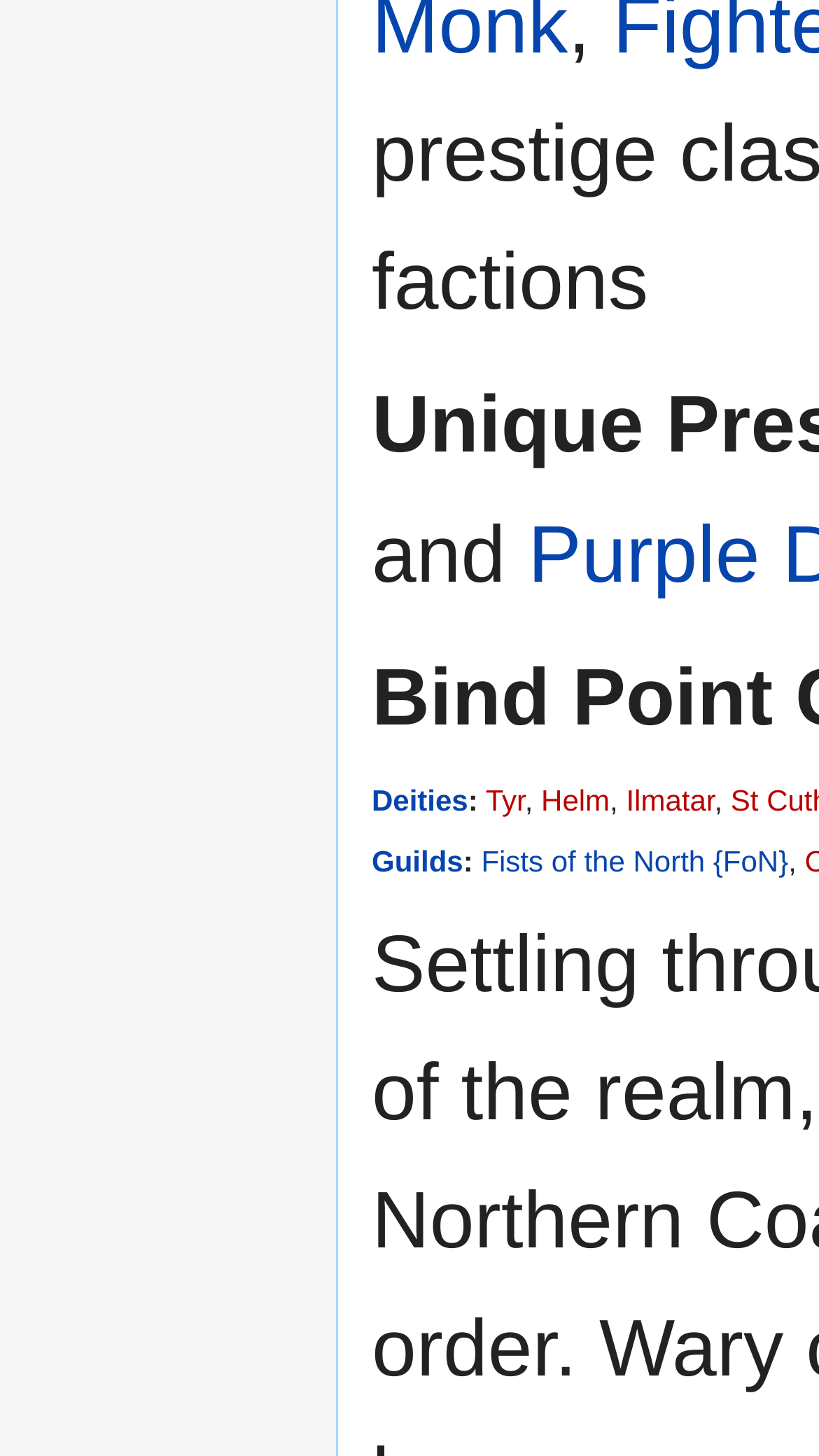How many guilds are listed?
Based on the image, answer the question with as much detail as possible.

I only found one link following the 'Guilds:' label, which is 'Fists of the North {FoN}'. Therefore, there is only 1 guild listed.